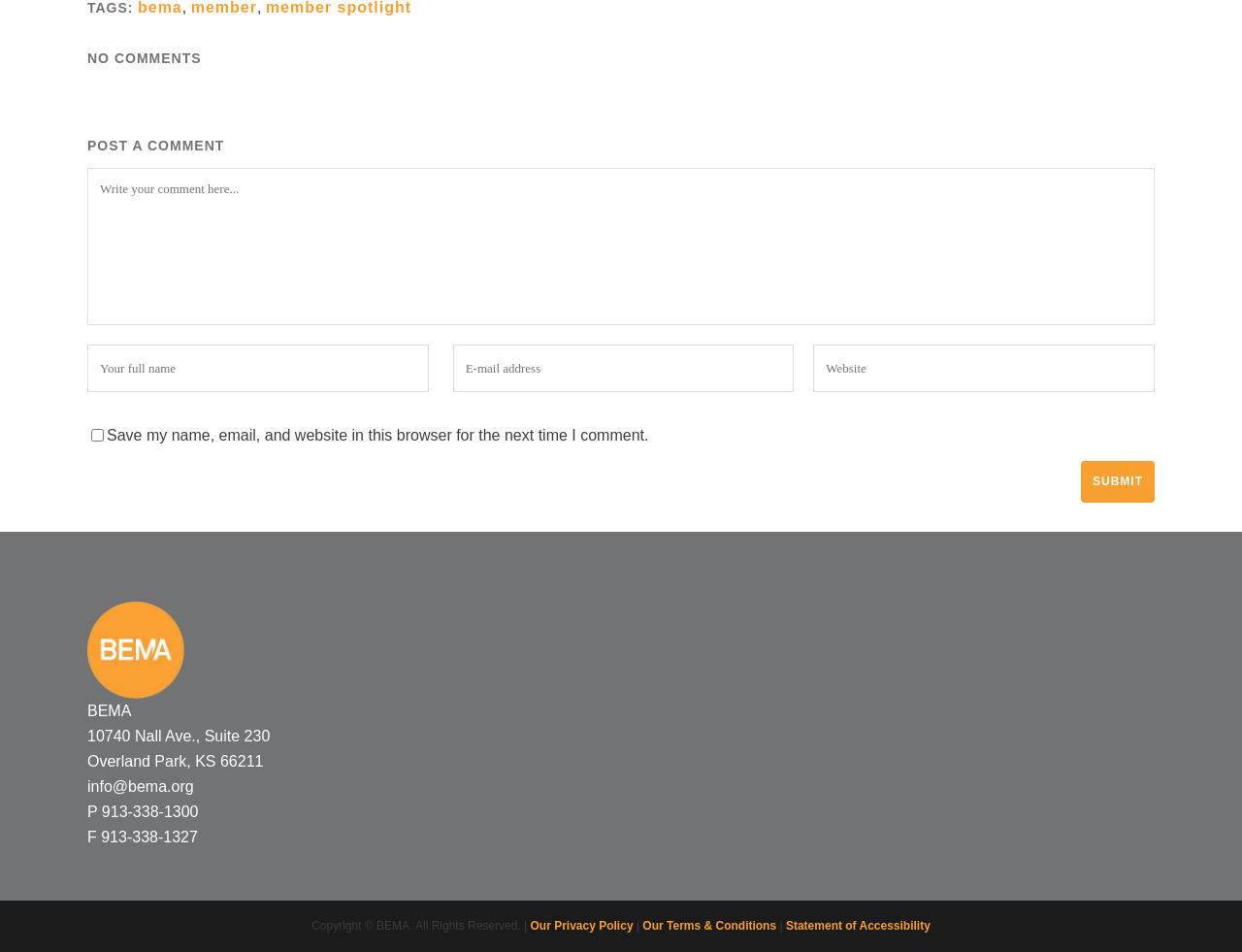Bounding box coordinates are to be given in the format (top-left x, top-left y, bottom-right x, bottom-right y). All values must be floating point numbers between 0 and 1. Provide the bounding box coordinate for the UI element described as: name="author" placeholder="Your full name"

[0.07, 0.362, 0.345, 0.412]